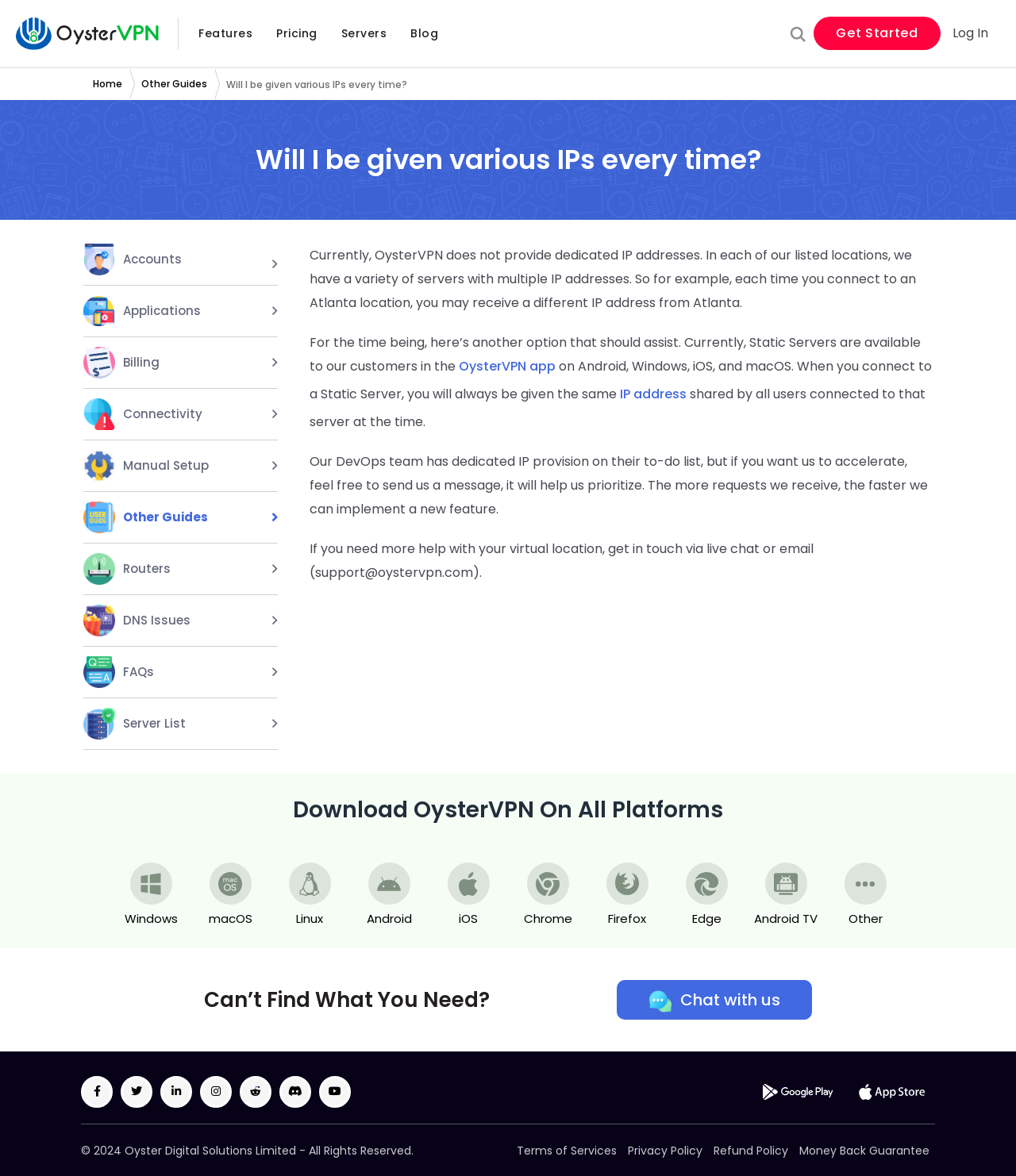Please find and give the text of the main heading on the webpage.

Will I be given various IPs every time?